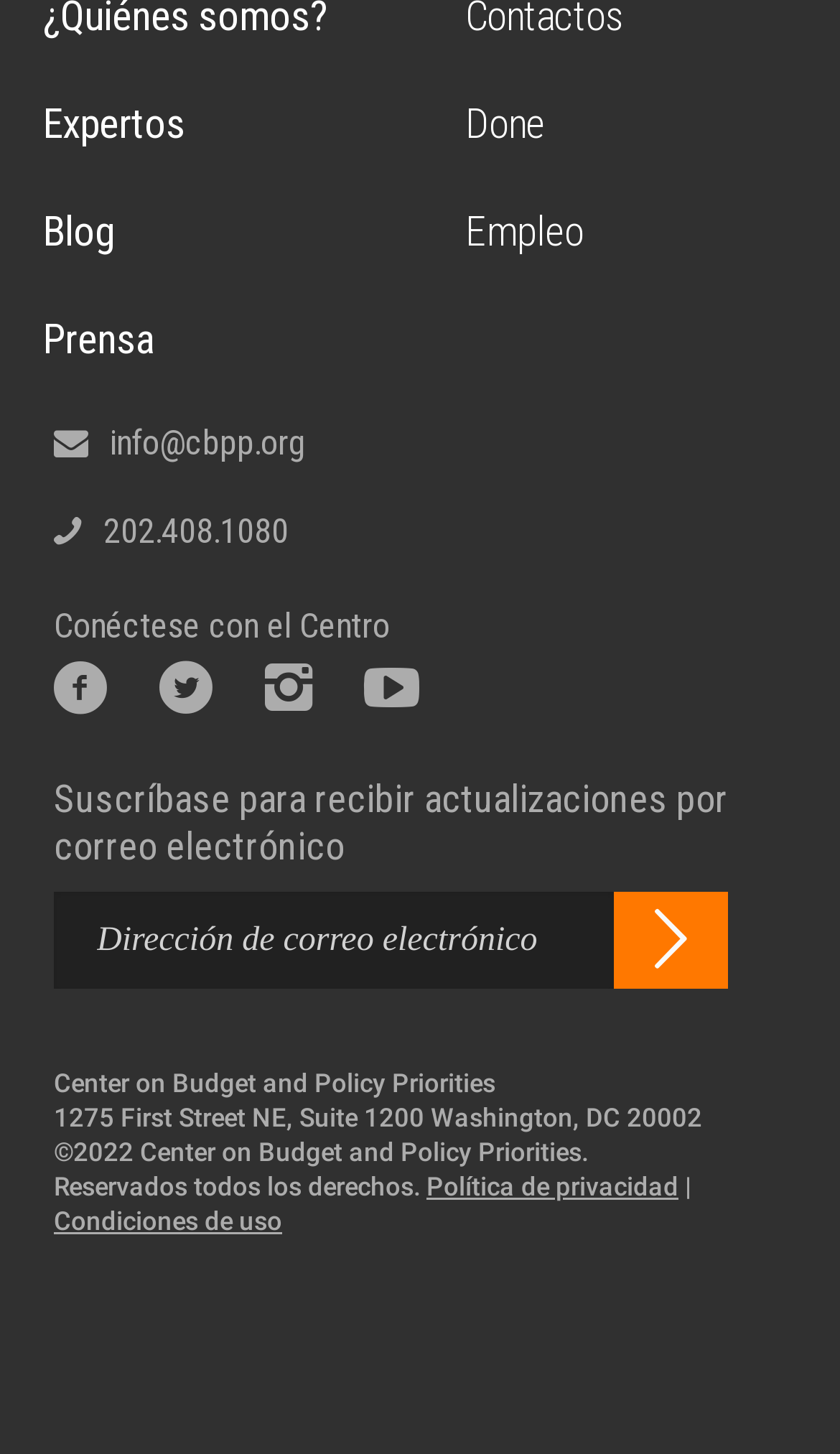Mark the bounding box of the element that matches the following description: "info@cbpp.org".

[0.131, 0.291, 0.364, 0.319]